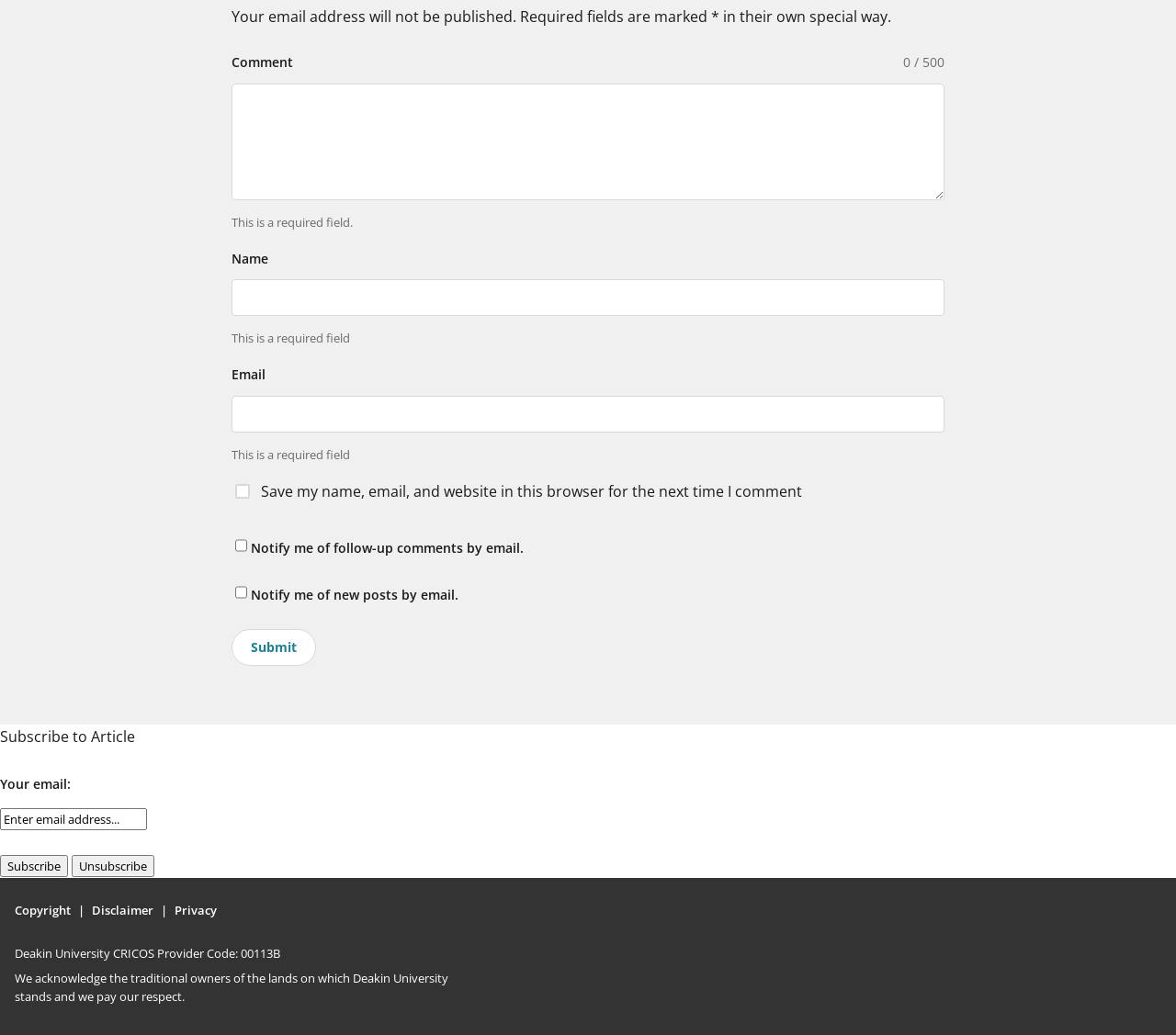Locate the bounding box coordinates of the item that should be clicked to fulfill the instruction: "Subscribe to the article".

[0.0, 0.826, 0.058, 0.847]